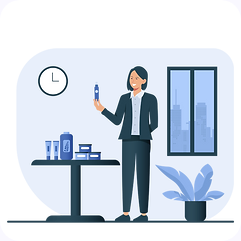Create a detailed narrative of what is happening in the image.

The image illustrates a professional setting featuring a woman standing confidently next to a table displaying various skincare products. She is dressed in a smart, dark outfit, holding a product in one hand while the other rests in her pocket, suggesting an approachable yet authoritative demeanor. The background features a large window that offers a view of a city skyline, framed by a modern design that complements the contemporary feel of the room. On the wall, a clock indicates the time, adding to the immersive atmosphere of a busy yet organized workspace. A potted plant adds a touch of greenery to the scene, enhancing the ambiance of a stylish and inviting environment.